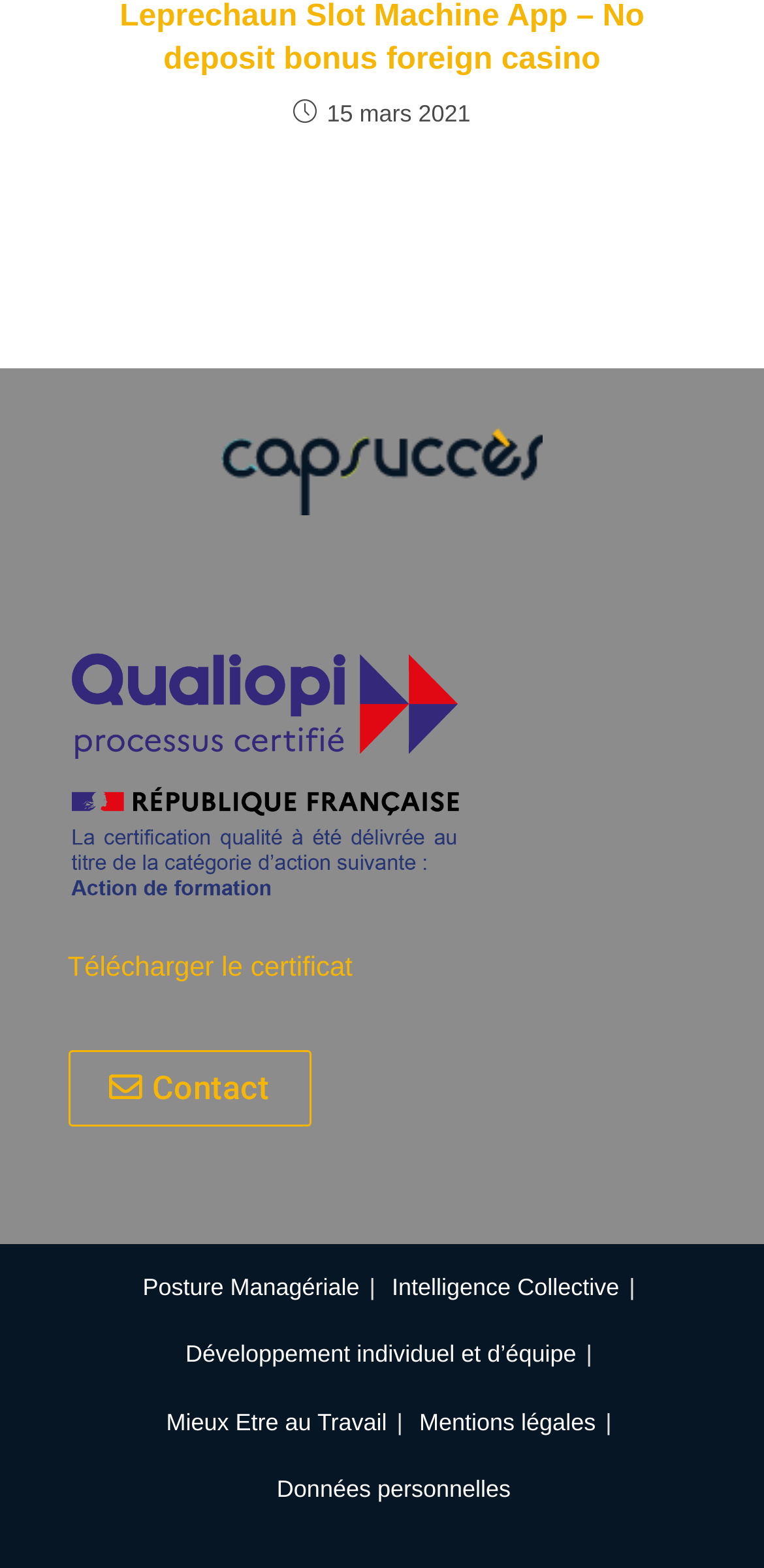How many links are there in the bottom section of the webpage?
Refer to the image and provide a one-word or short phrase answer.

6